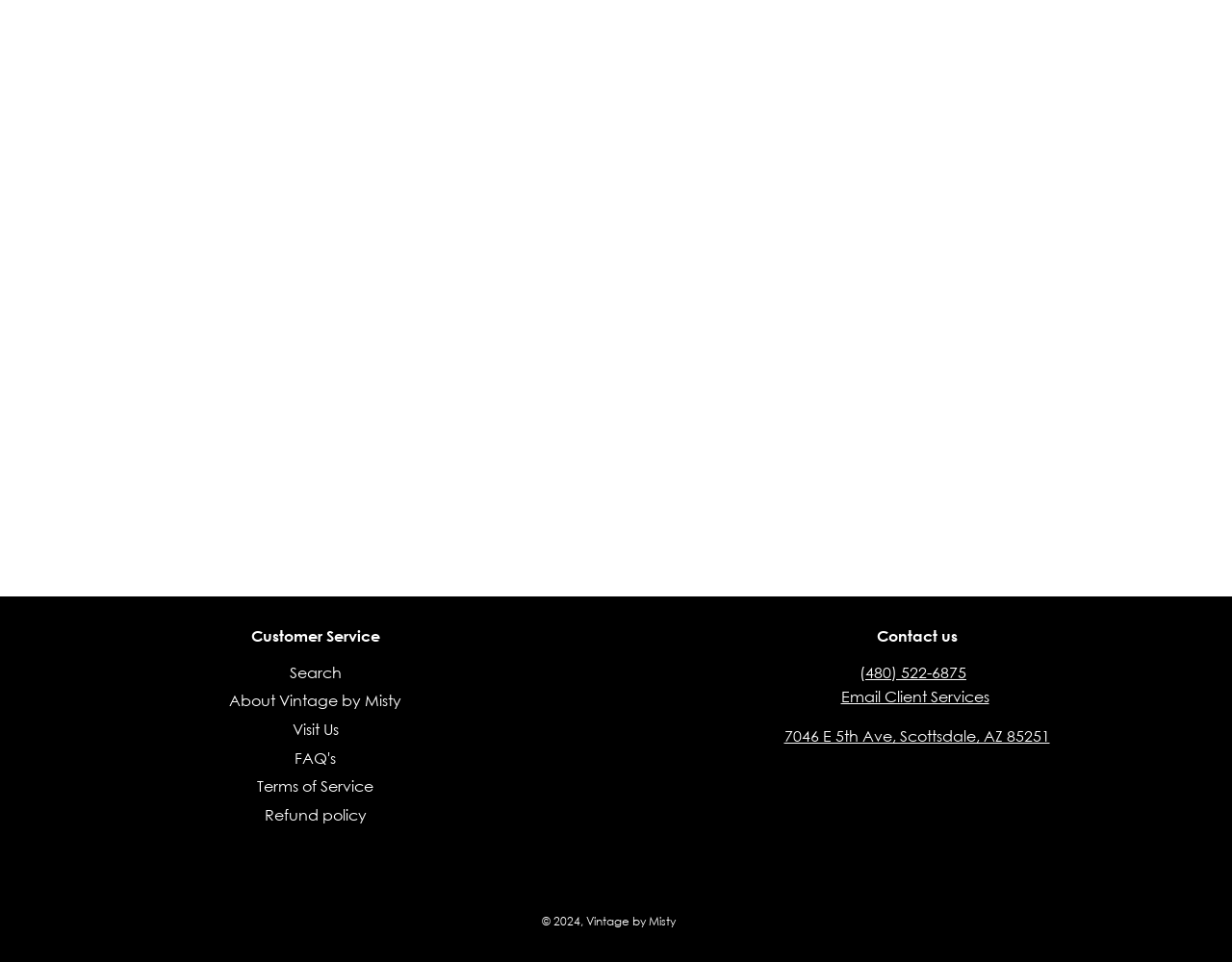What is the company name?
Answer the question in as much detail as possible.

The company name can be found at the bottom of the webpage, in the copyright section, which states '© 2024, Vintage by Misty'.